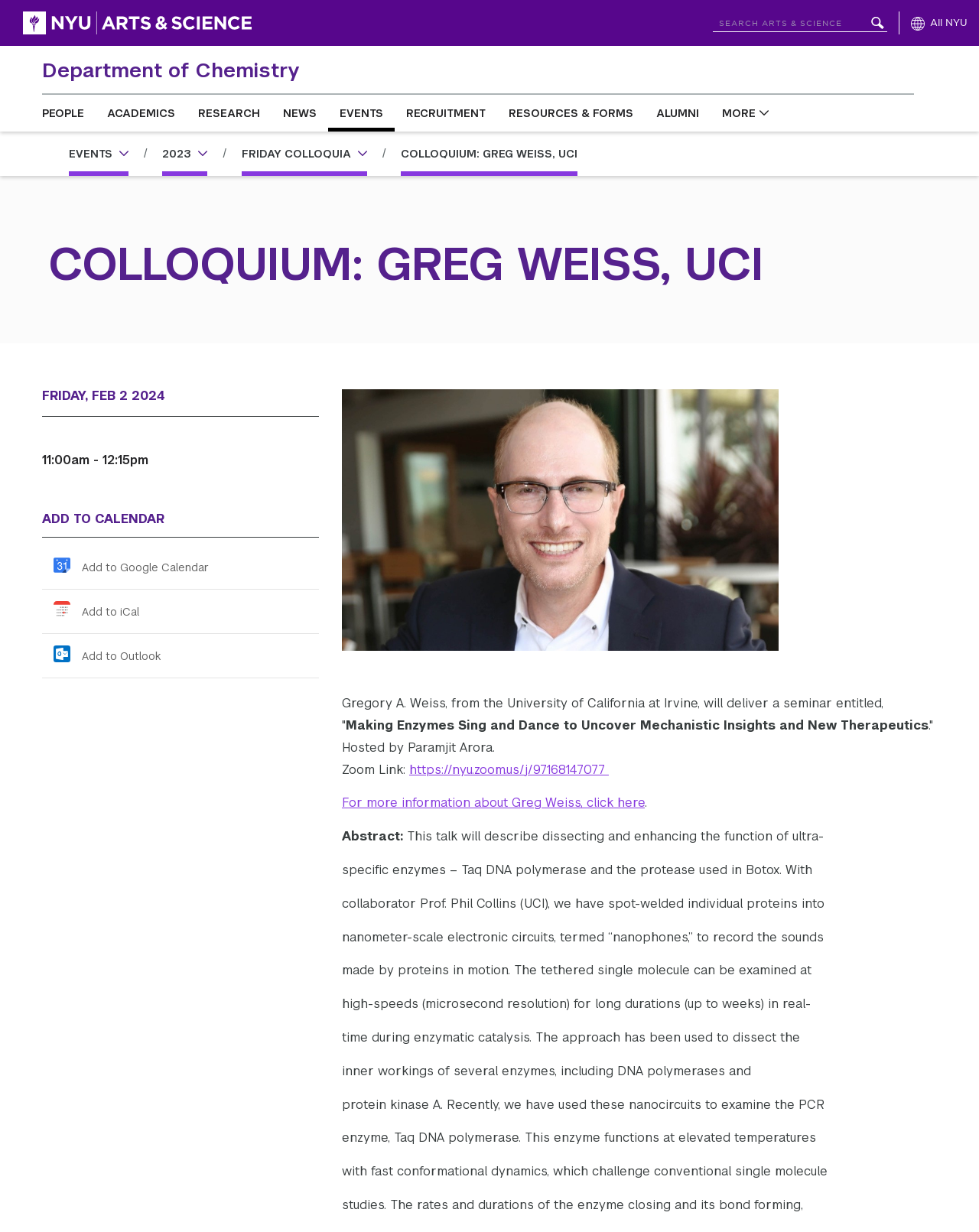What is the time of the colloquium?
Kindly give a detailed and elaborate answer to the question.

The time of the colloquium can be found in the static text elements on the webpage, which are '11:00am' and '12:15pm'. These times are separated by a hyphen, indicating the start and end times of the colloquium.